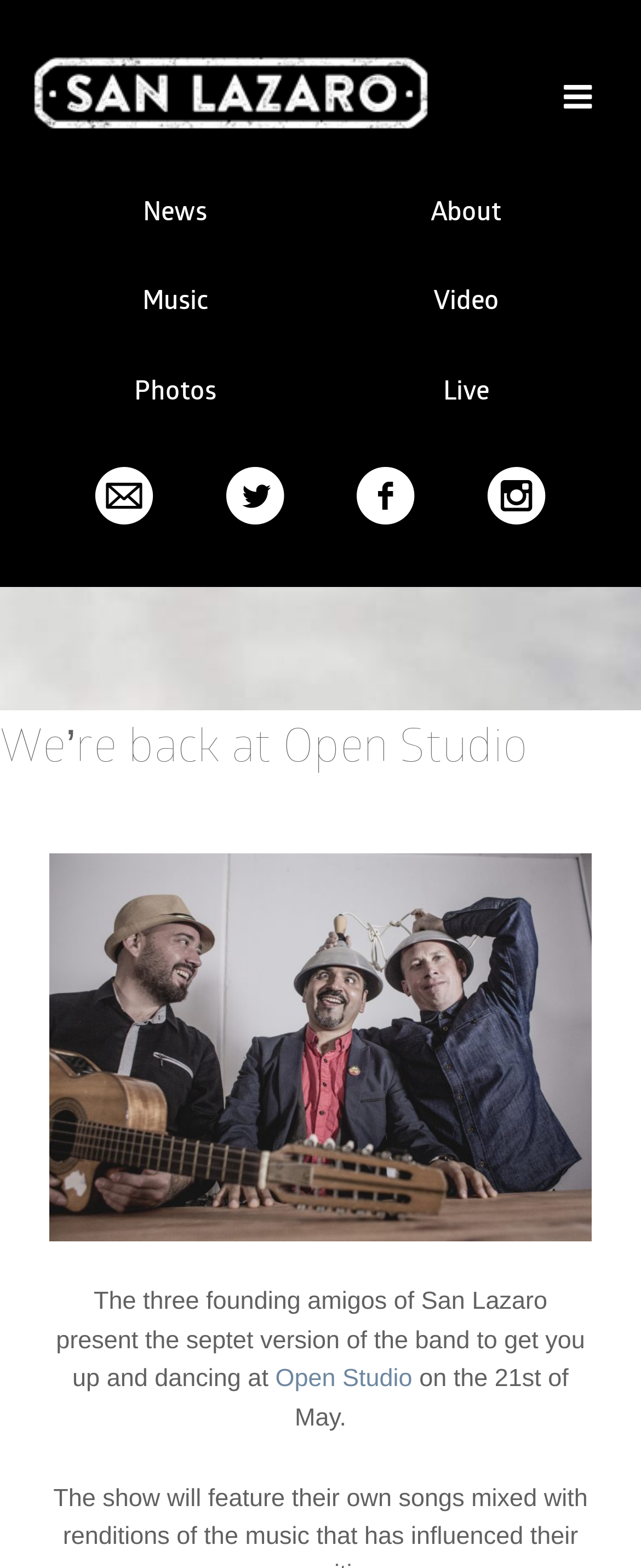Give a detailed overview of the webpage's appearance and contents.

The webpage appears to be a website for a band or music group called San Lazaro. At the top of the page, there is a navigation menu with links to various sections, including News, About, Music, Video, Photos, Live, and Email. Additionally, there are links to the band's social media profiles, including Twitter, Facebook, and Instagram.

Below the navigation menu, there is a prominent heading that reads "We're back at Open Studio". This is followed by a large image that takes up most of the width of the page, showing the three founding members of the band in a humorous pose. The image is captioned with a paragraph of text that describes the band's upcoming performance at Open Studio, where they will be playing with a septet version of the band to get the audience dancing. The text also mentions the date of the performance, which is May 21st. There is also a link to Open Studio below the image.